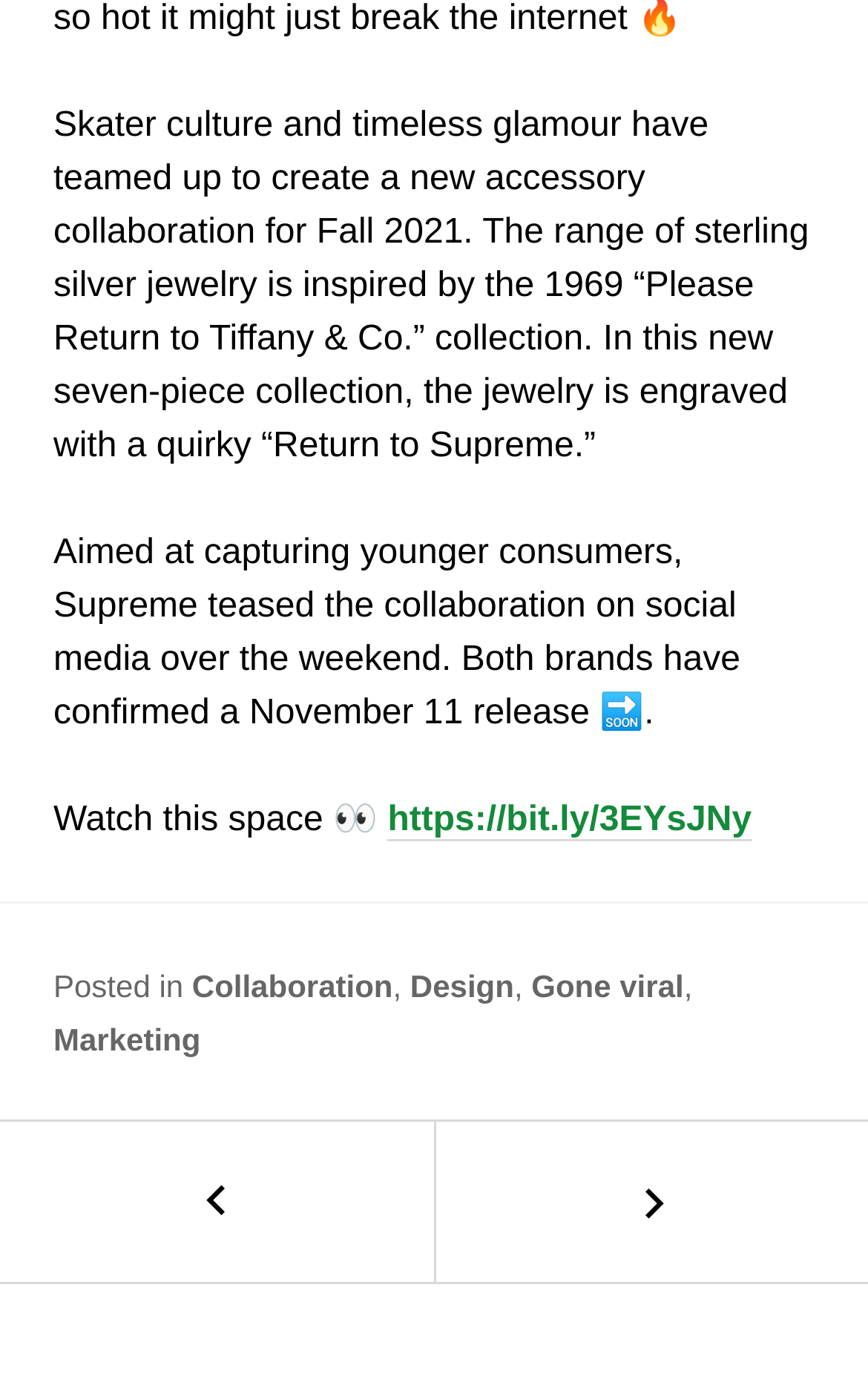Given the description Gone viral, predict the bounding box coordinates of the UI element. Ensure the coordinates are in the format (top-left x, top-left y, bottom-right x, bottom-right y) and all values are between 0 and 1.

[0.612, 0.696, 0.788, 0.722]